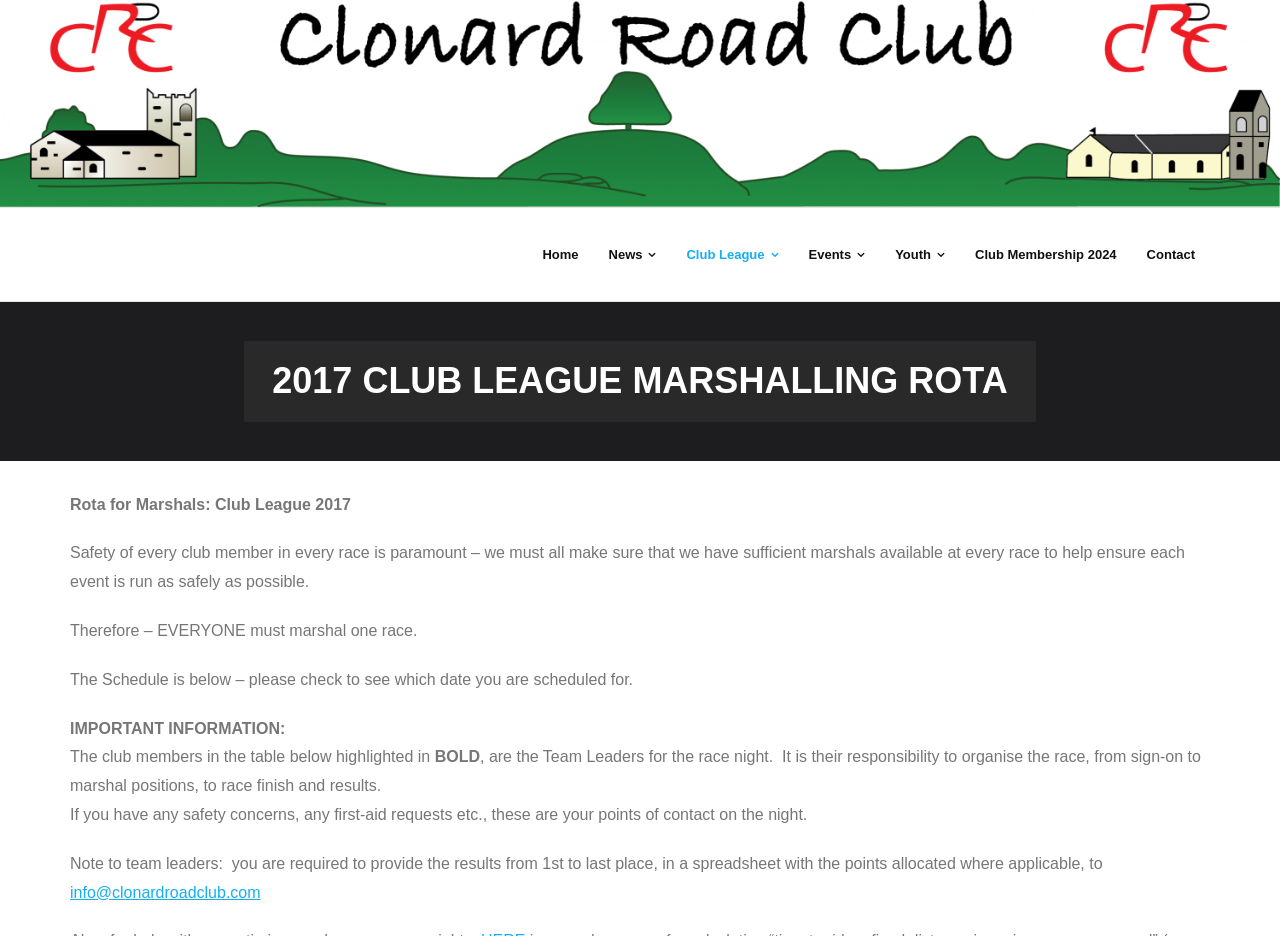Identify the bounding box coordinates of the element to click to follow this instruction: 'email the club'. Ensure the coordinates are four float values between 0 and 1, provided as [left, top, right, bottom].

[0.055, 0.944, 0.204, 0.962]